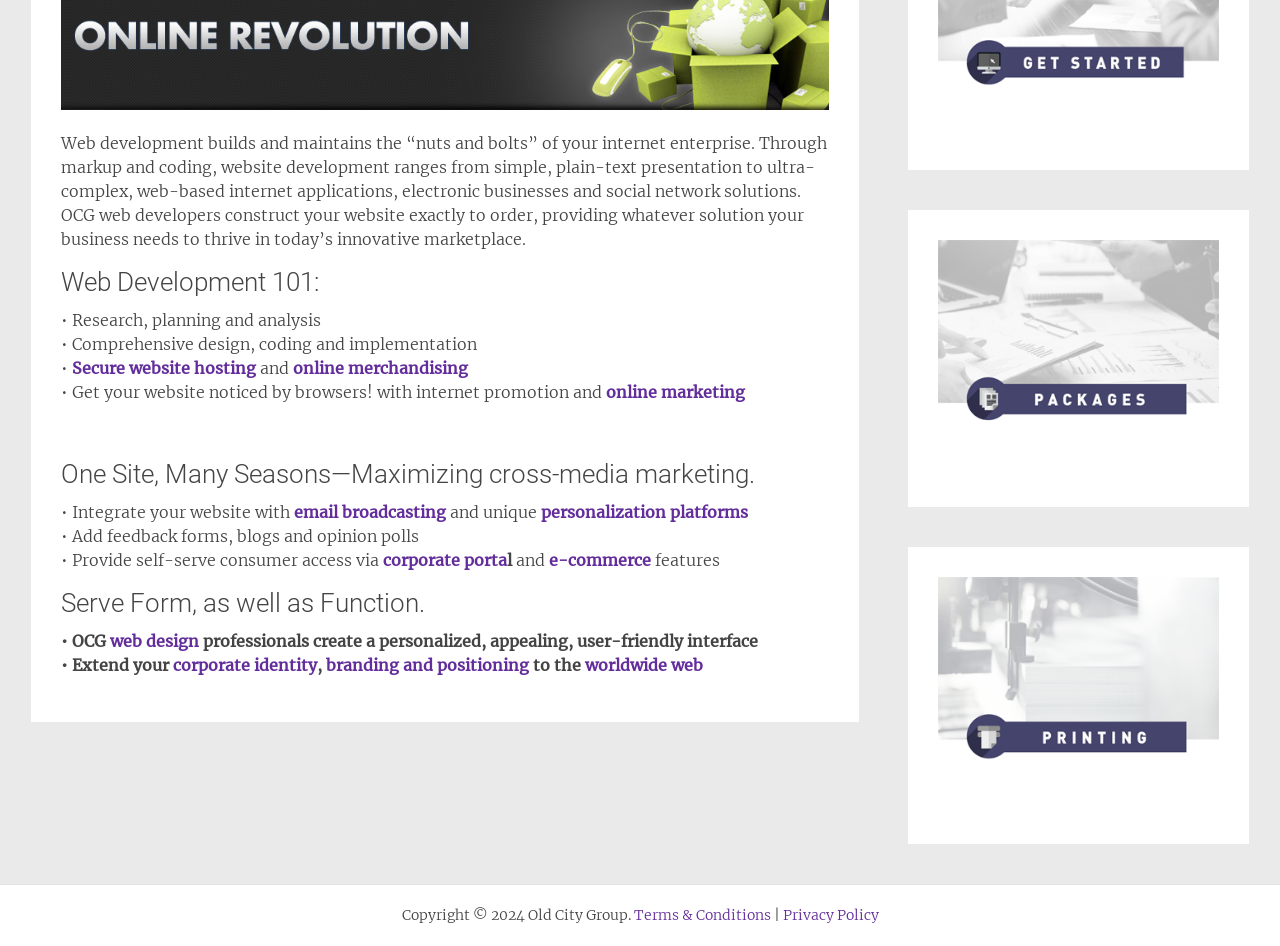Identify the bounding box of the UI element that matches this description: "branding and positioning".

[0.255, 0.693, 0.413, 0.714]